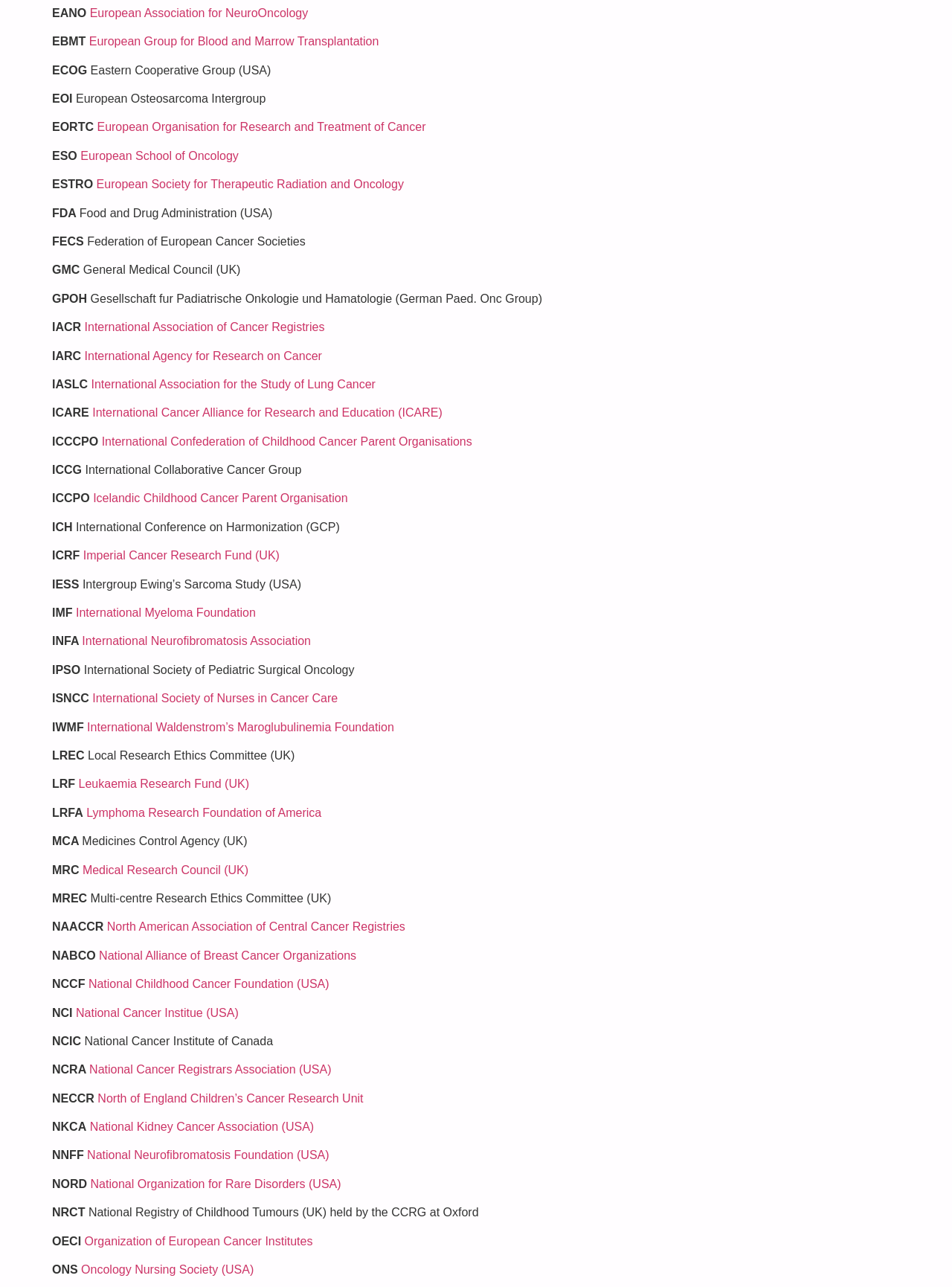From the webpage screenshot, predict the bounding box of the UI element that matches this description: "International Waldenstrom’s Maroglubulinemia Foundation".

[0.091, 0.56, 0.414, 0.57]